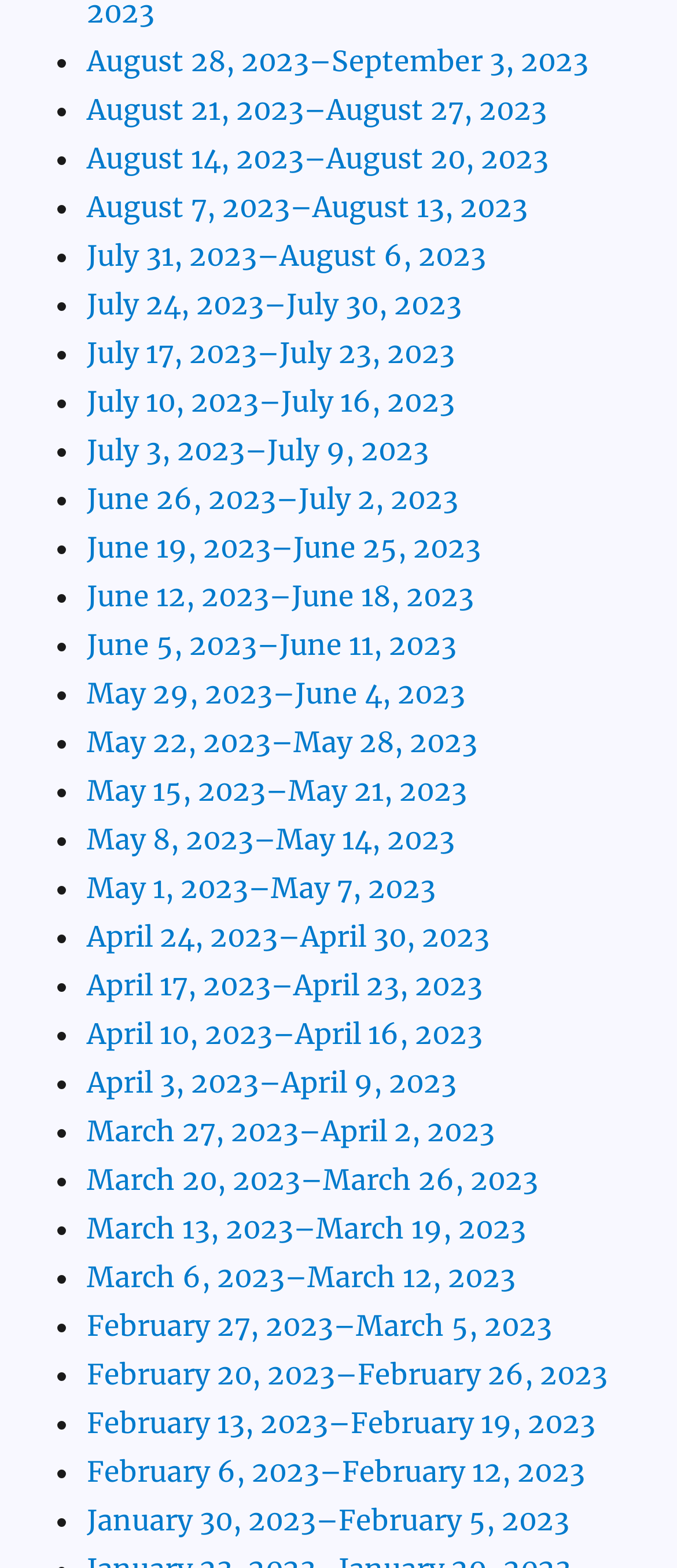Point out the bounding box coordinates of the section to click in order to follow this instruction: "view auto articles".

None